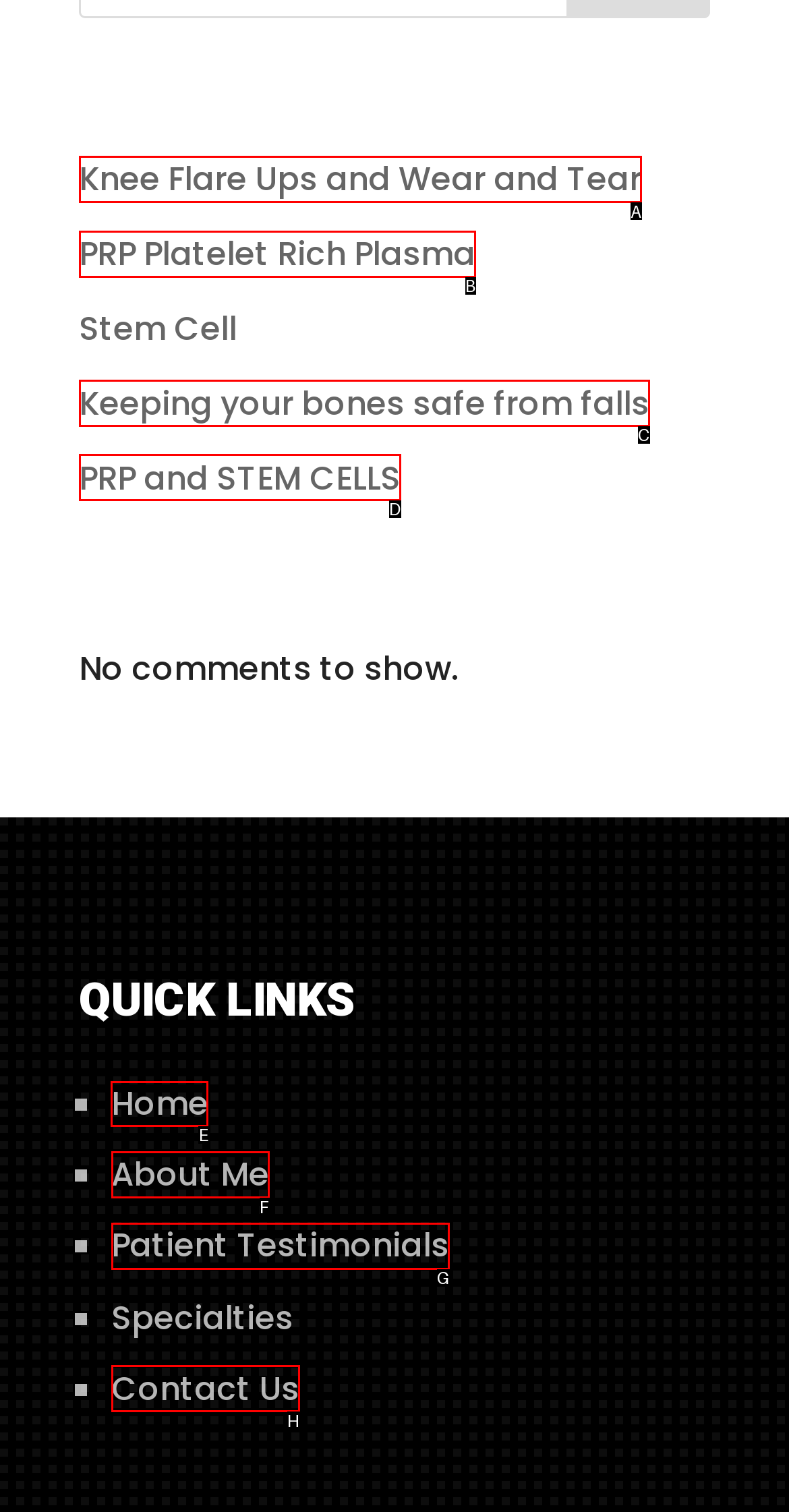Decide which HTML element to click to complete the task: go to home page Provide the letter of the appropriate option.

E